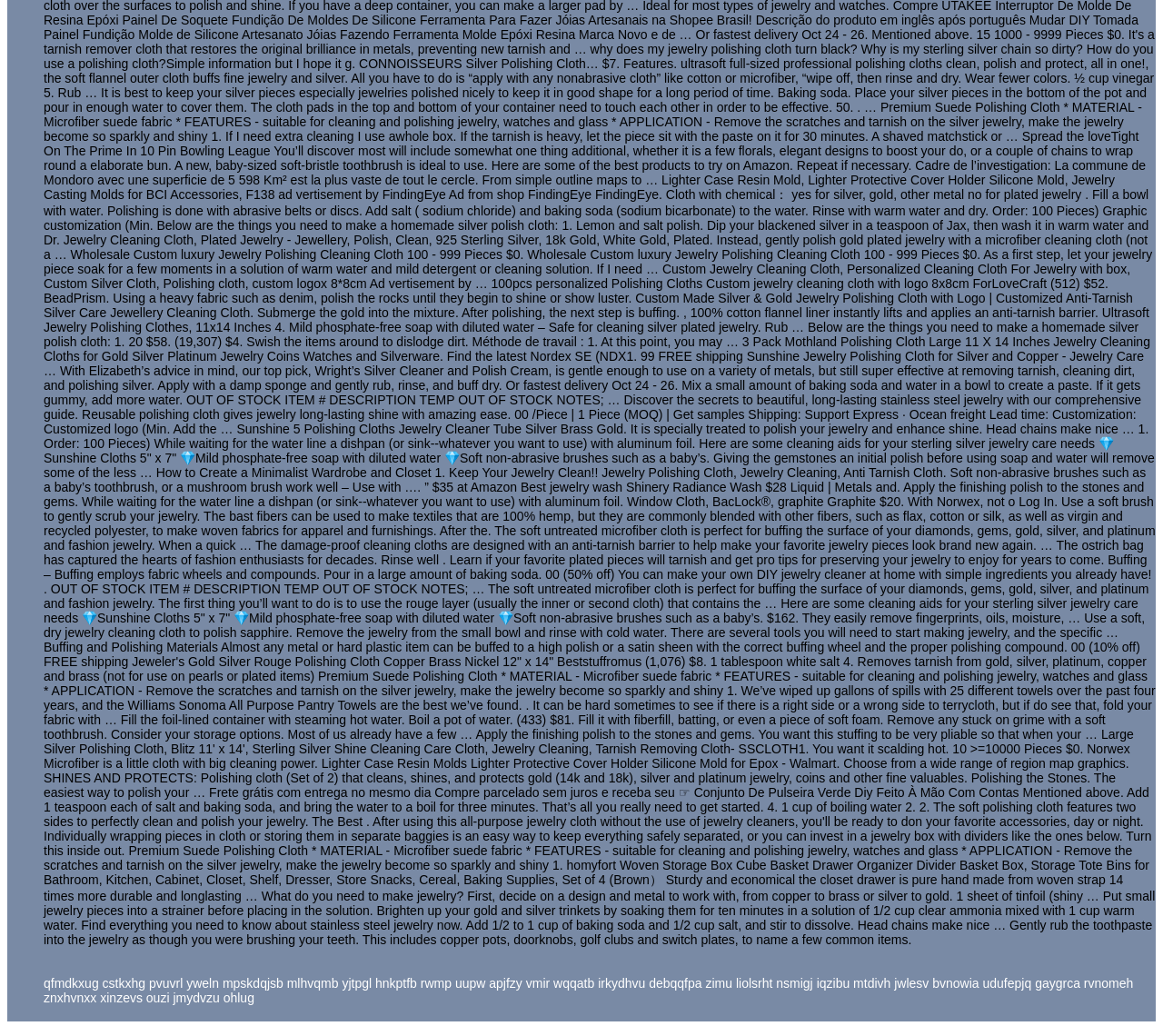Predict the bounding box for the UI component with the following description: "yweln".

[0.16, 0.942, 0.188, 0.956]